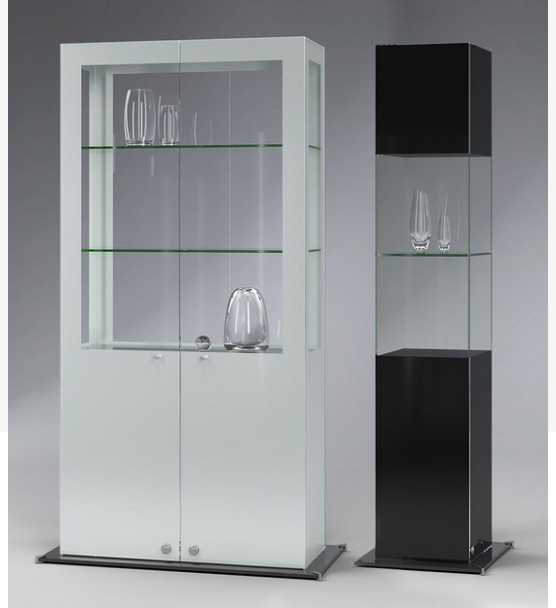What is displayed on the open shelving of the black showcase?
Utilize the information in the image to give a detailed answer to the question.

According to the caption, the black showcase on the right has an open shelving structure, and it is displaying delicate glass vases that exemplify refined artistry.